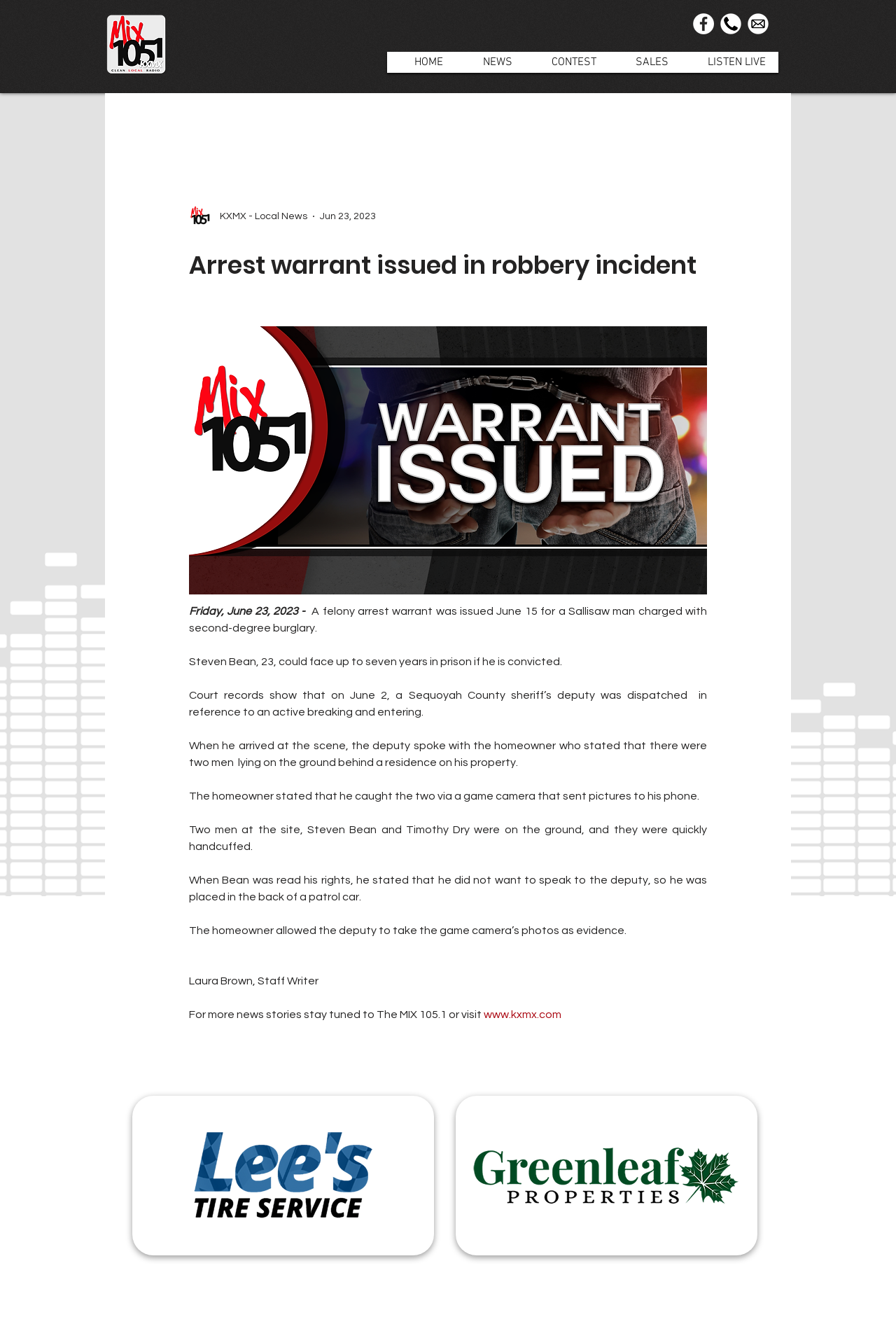Pinpoint the bounding box coordinates of the element to be clicked to execute the instruction: "Click the Email link".

[0.834, 0.01, 0.858, 0.026]